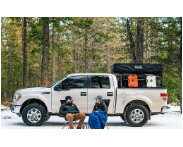Answer in one word or a short phrase: 
What is unique about the truck's cargo cover?

stylish gear or backpacks